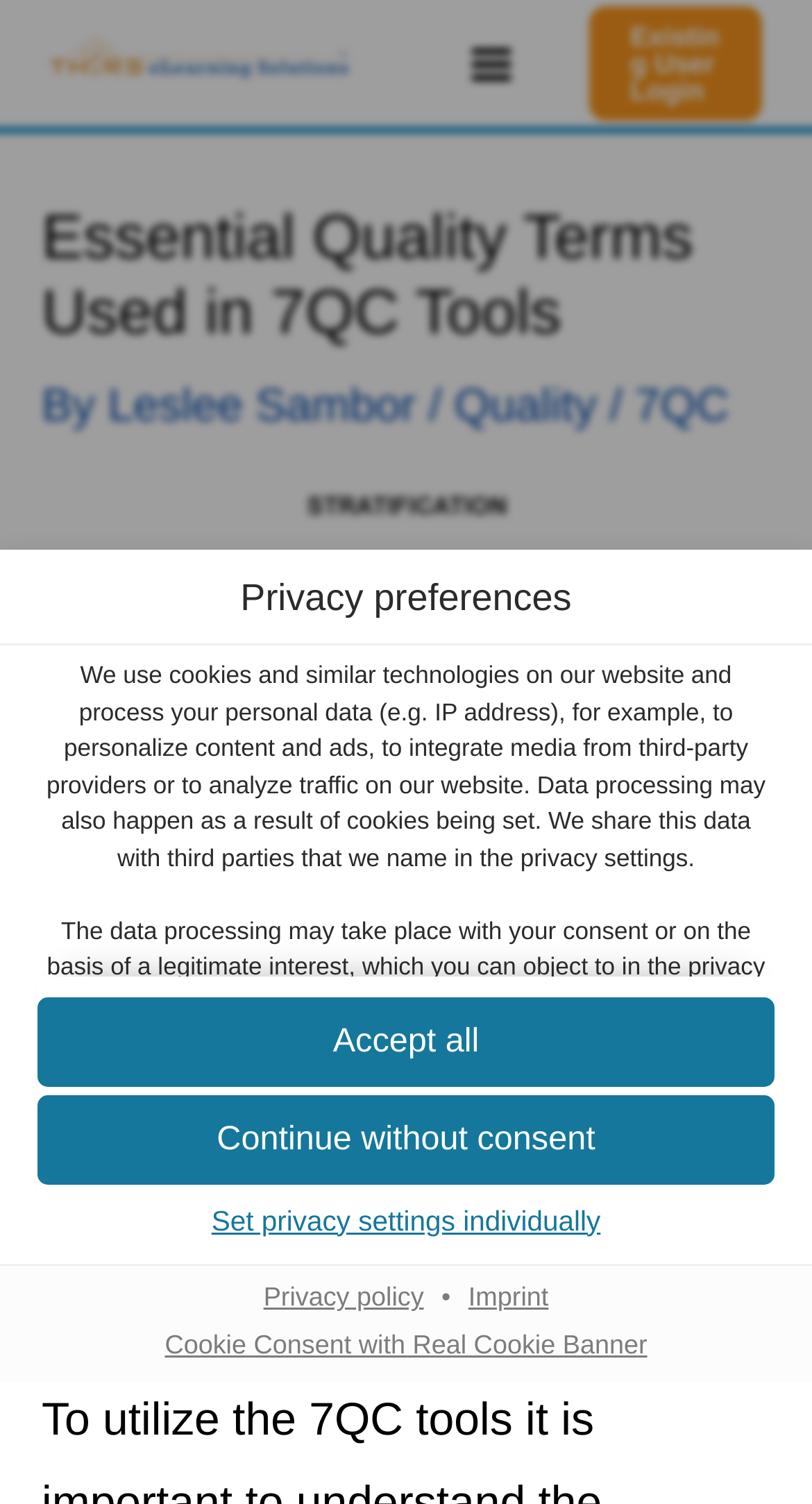How many buttons are available for managing privacy settings?
Using the visual information, answer the question in a single word or phrase.

3